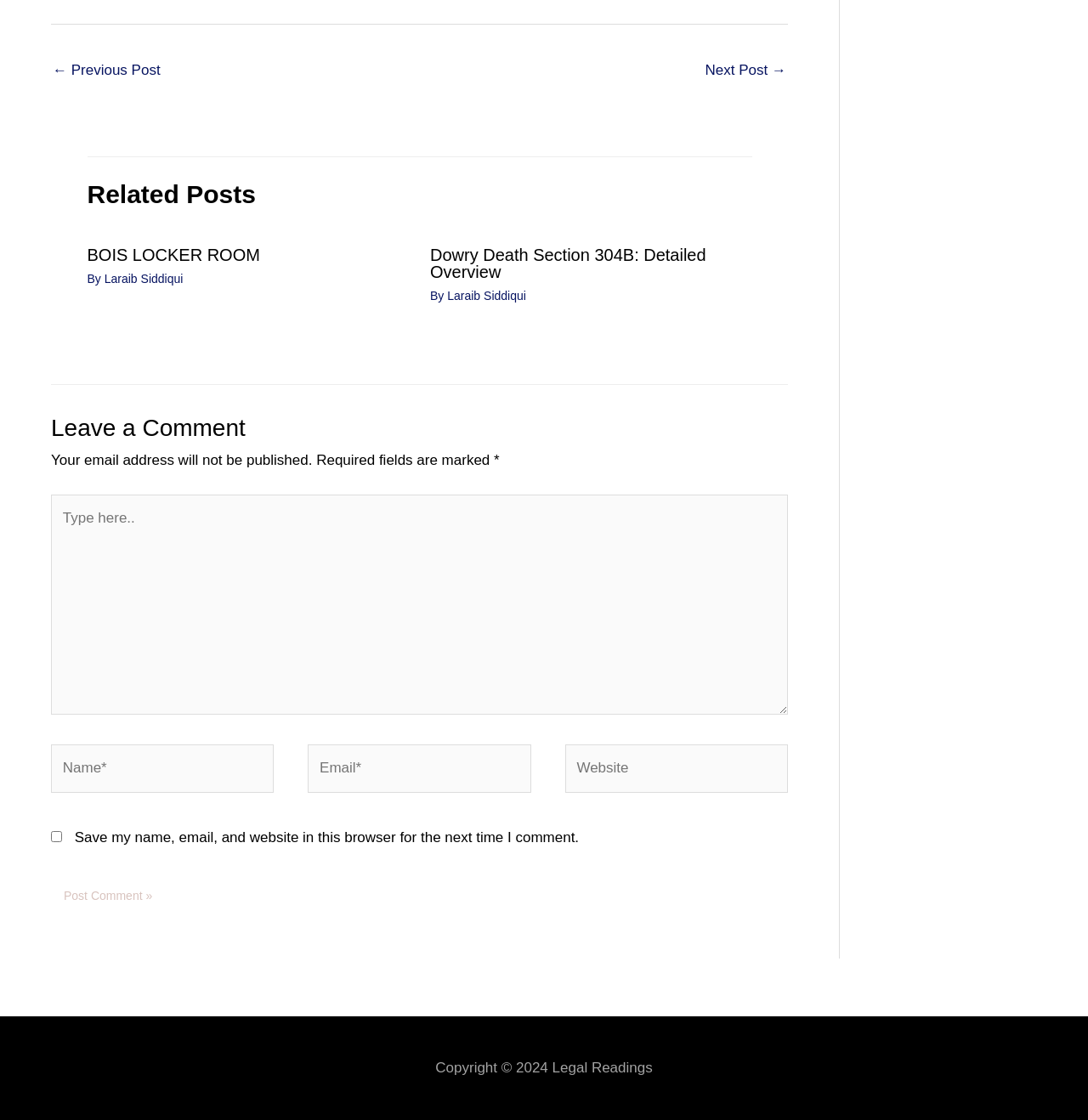Use a single word or phrase to answer the following:
How many related posts are shown?

2